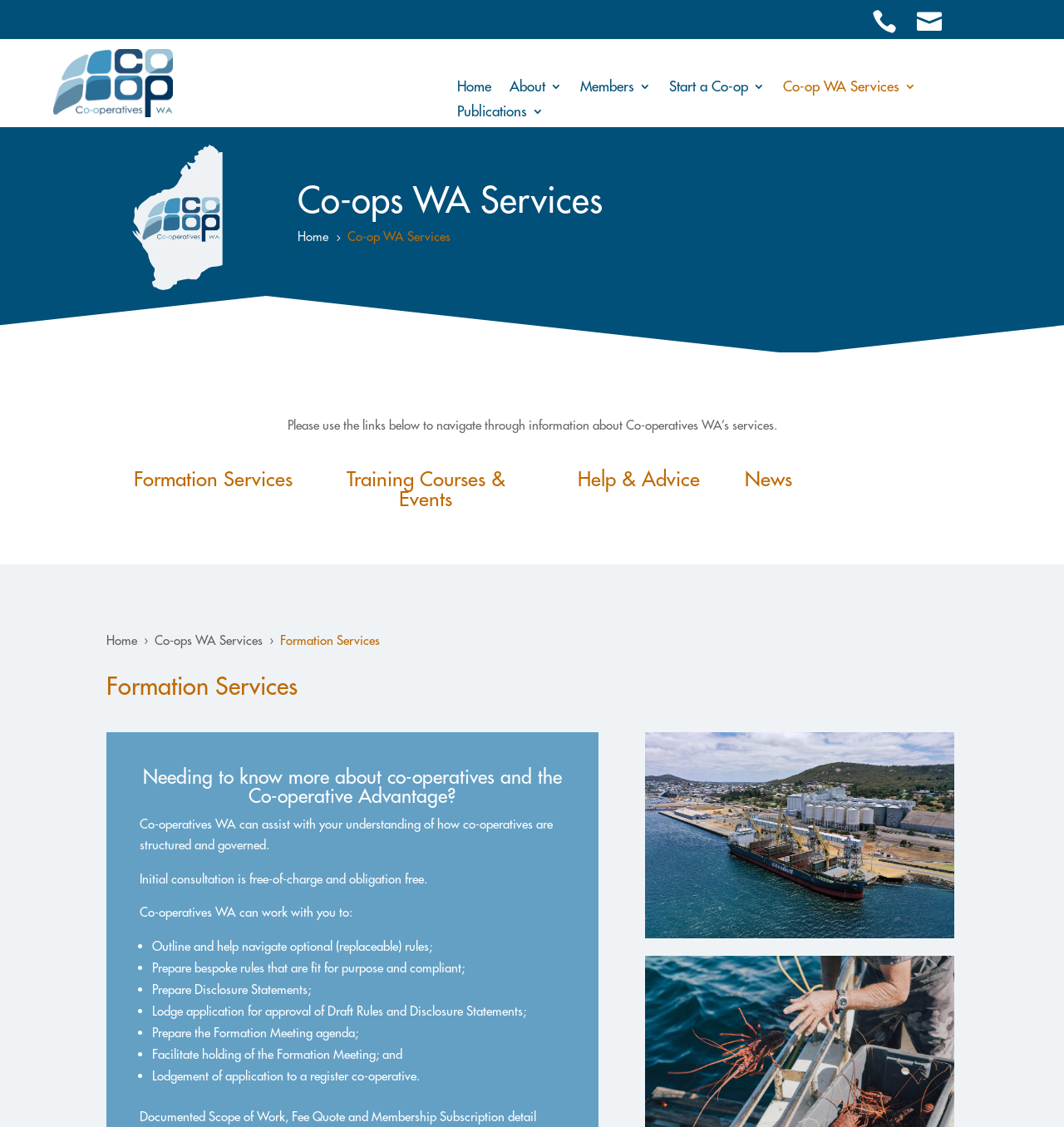What is the purpose of the 'Formation Meeting'?
Please describe in detail the information shown in the image to answer the question.

Based on the webpage, Co-operatives WA facilitates the holding of the Formation Meeting, which is part of the process of forming a co-operative.